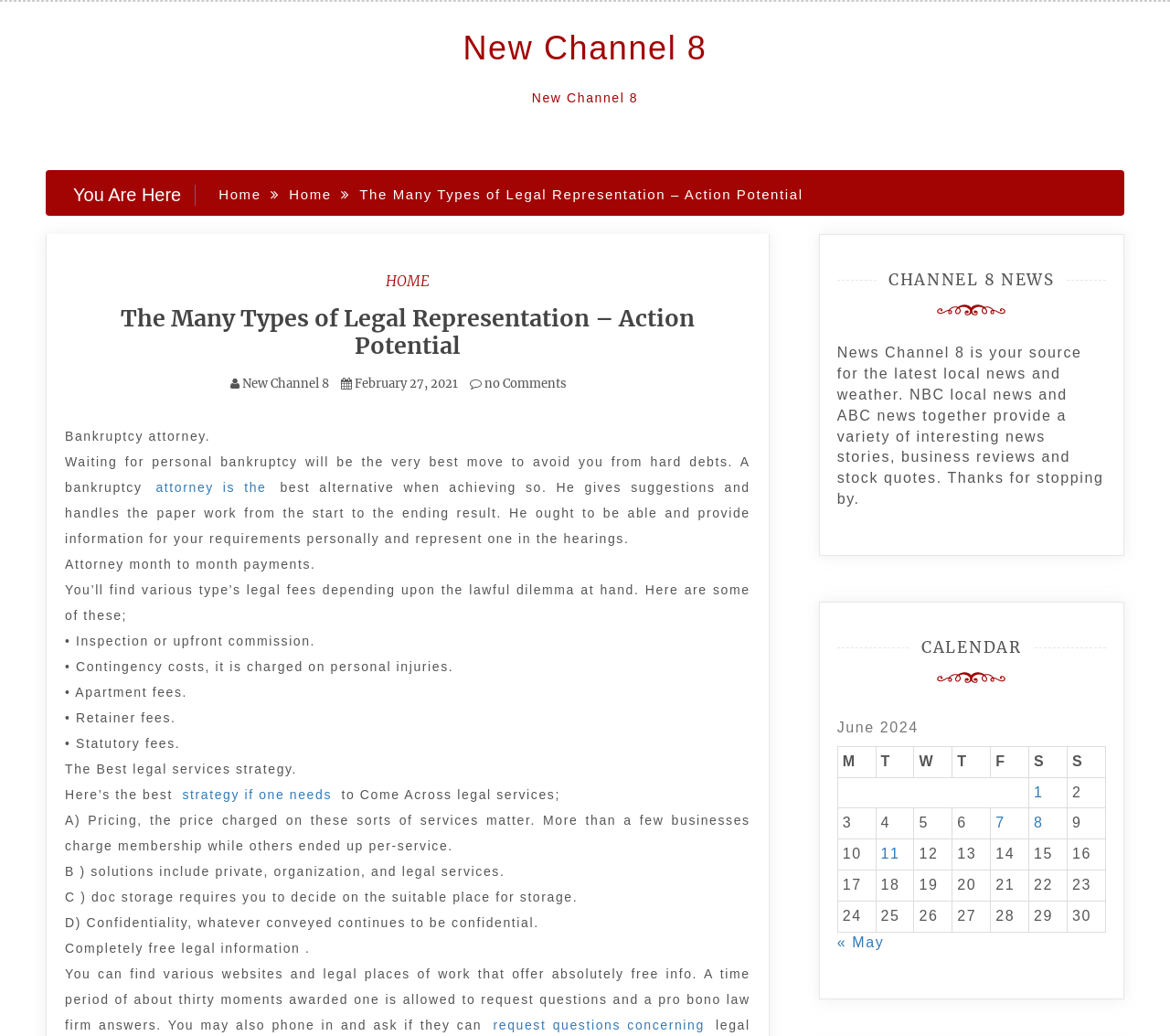Find the bounding box coordinates of the area that needs to be clicked in order to achieve the following instruction: "Read about 'The Many Types of Legal Representation – Action Potential'". The coordinates should be specified as four float numbers between 0 and 1, i.e., [left, top, right, bottom].

[0.055, 0.294, 0.641, 0.347]